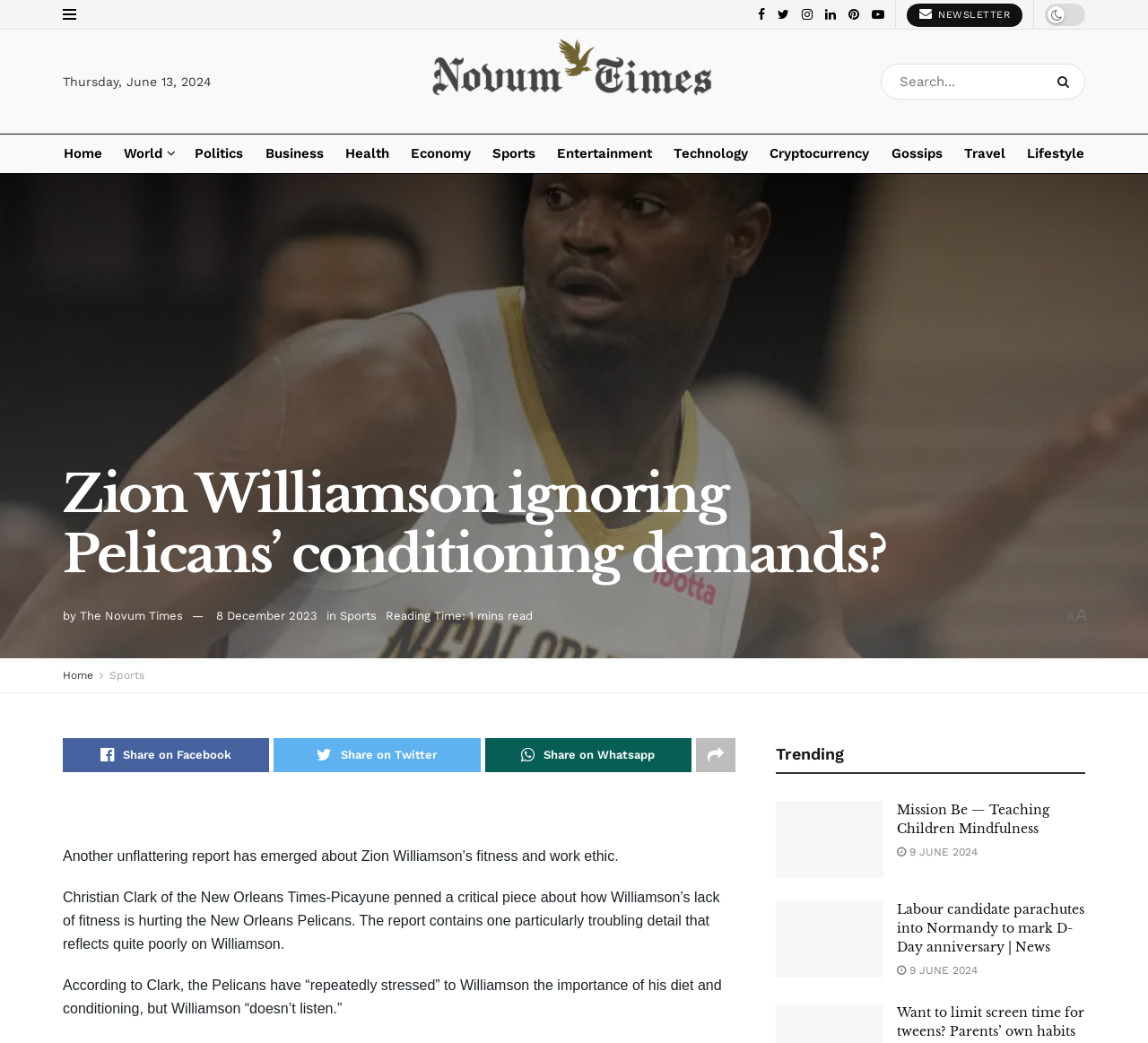Identify the title of the webpage and provide its text content.

Zion Williamson ignoring Pelicans’ conditioning demands?